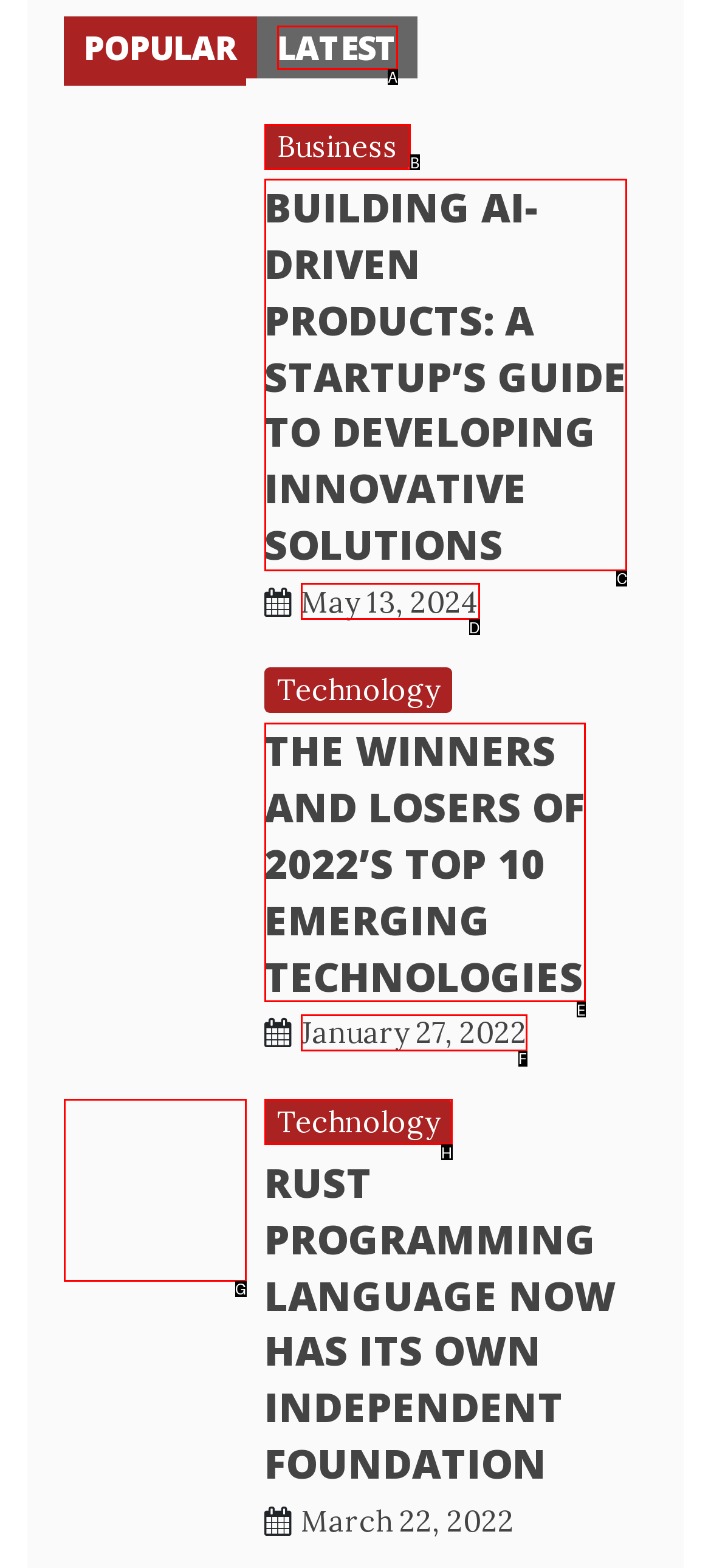Which choice should you pick to execute the task: Read the article 'BUILDING AI-DRIVEN PRODUCTS: A STARTUP’S GUIDE TO DEVELOPING INNOVATIVE SOLUTIONS'
Respond with the letter associated with the correct option only.

C